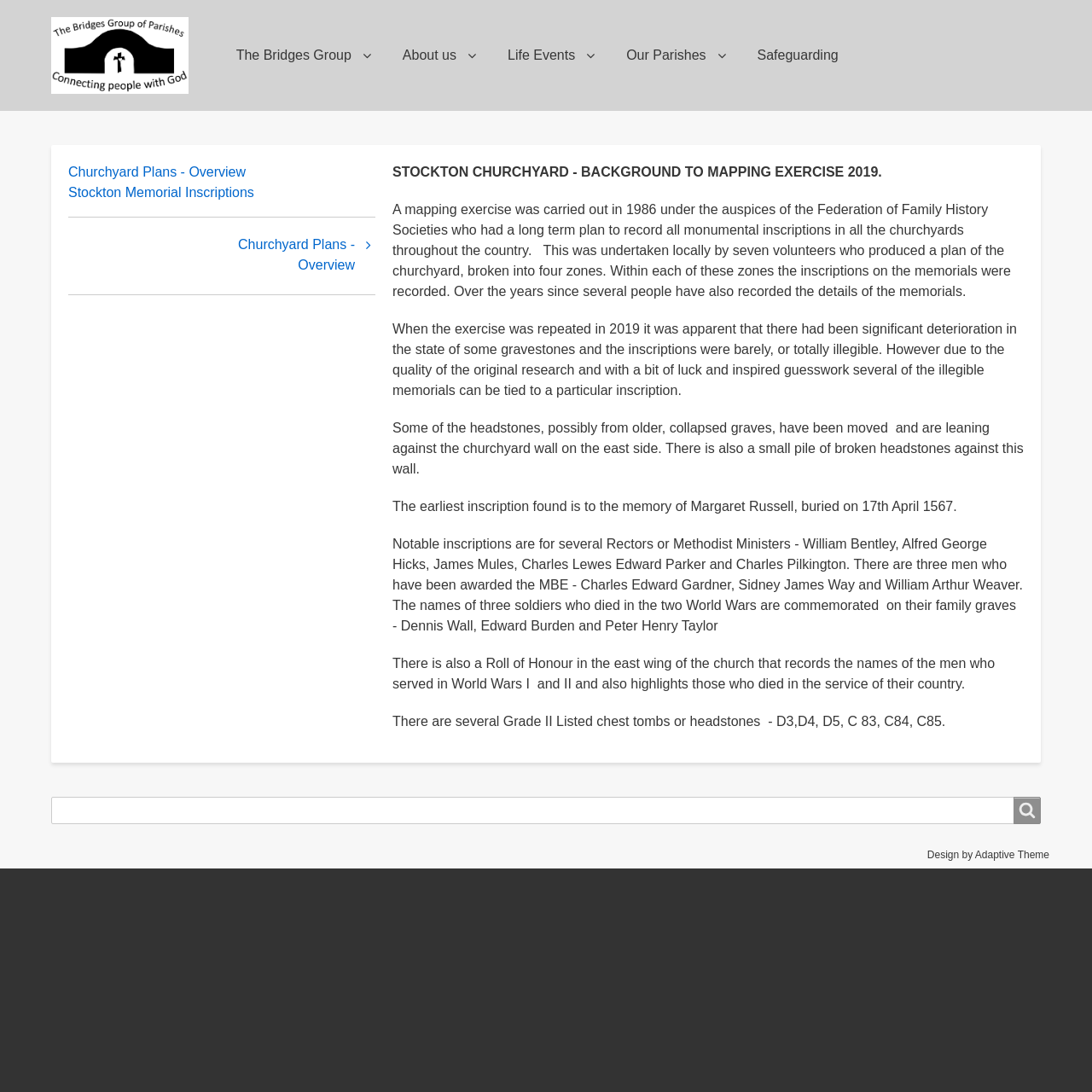Please identify the bounding box coordinates of the element's region that I should click in order to complete the following instruction: "Click the 'Skip to main content' link". The bounding box coordinates consist of four float numbers between 0 and 1, i.e., [left, top, right, bottom].

[0.488, 0.0, 0.512, 0.009]